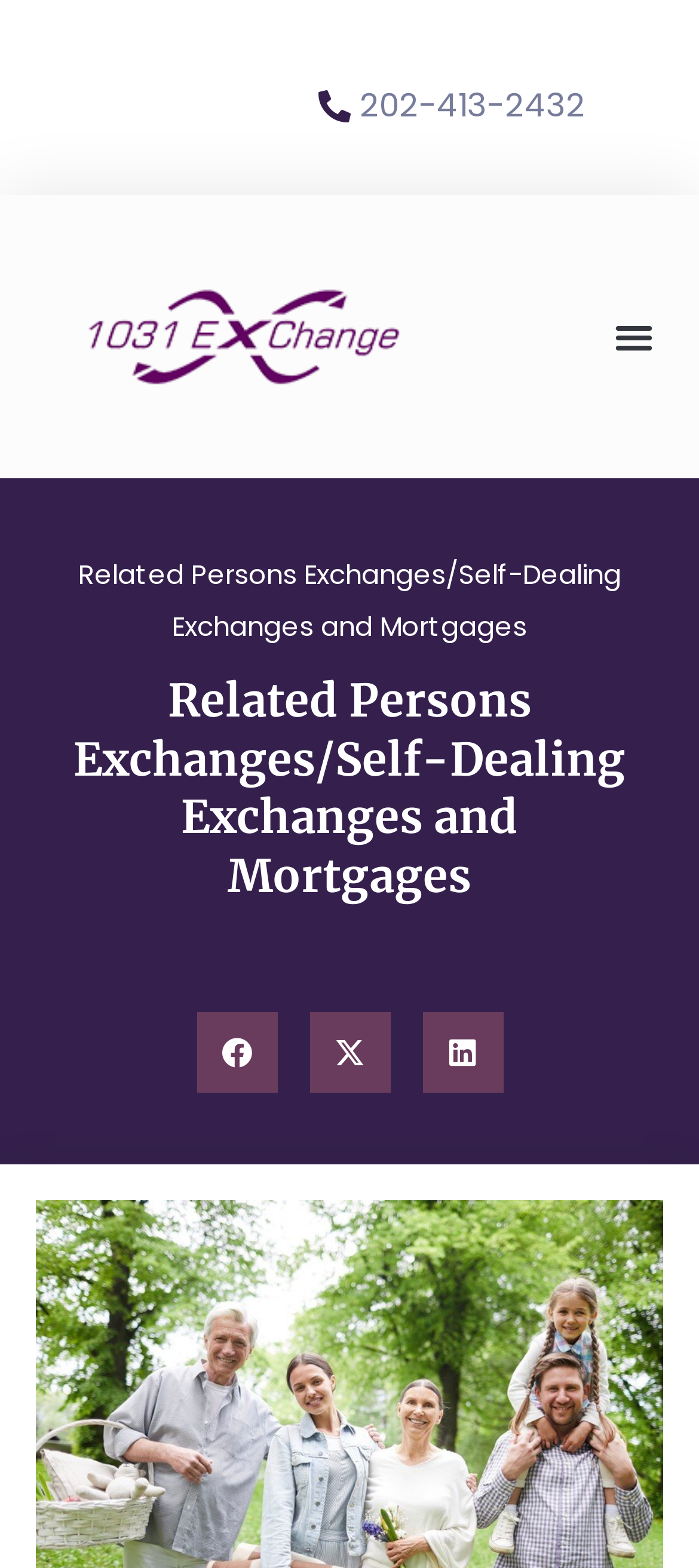Identify the bounding box for the described UI element: "aria-label="Share on x-twitter"".

[0.442, 0.646, 0.558, 0.697]